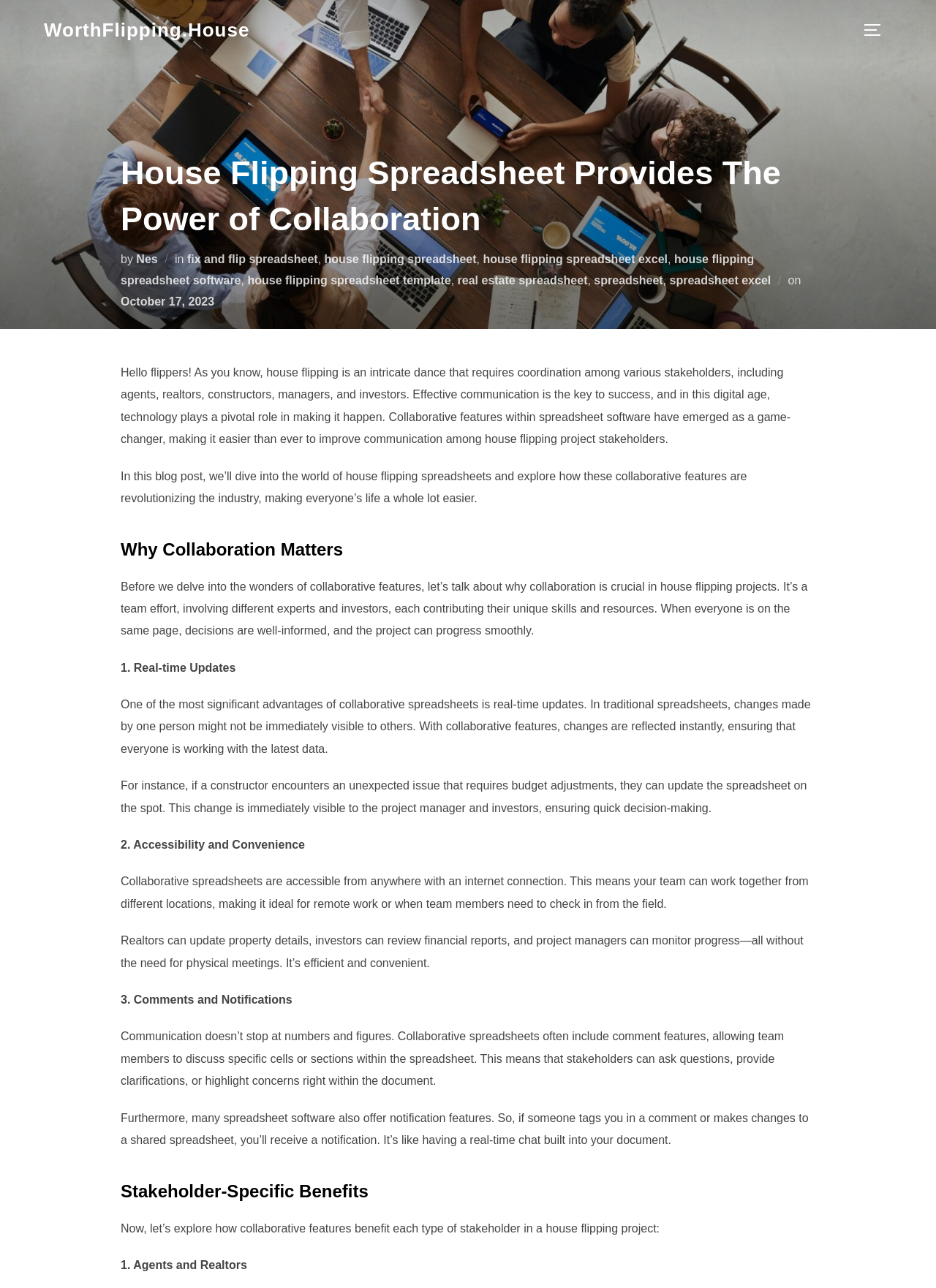Please determine the bounding box coordinates of the element to click in order to execute the following instruction: "Toggle the sidebar and navigation". The coordinates should be four float numbers between 0 and 1, specified as [left, top, right, bottom].

[0.922, 0.011, 0.953, 0.036]